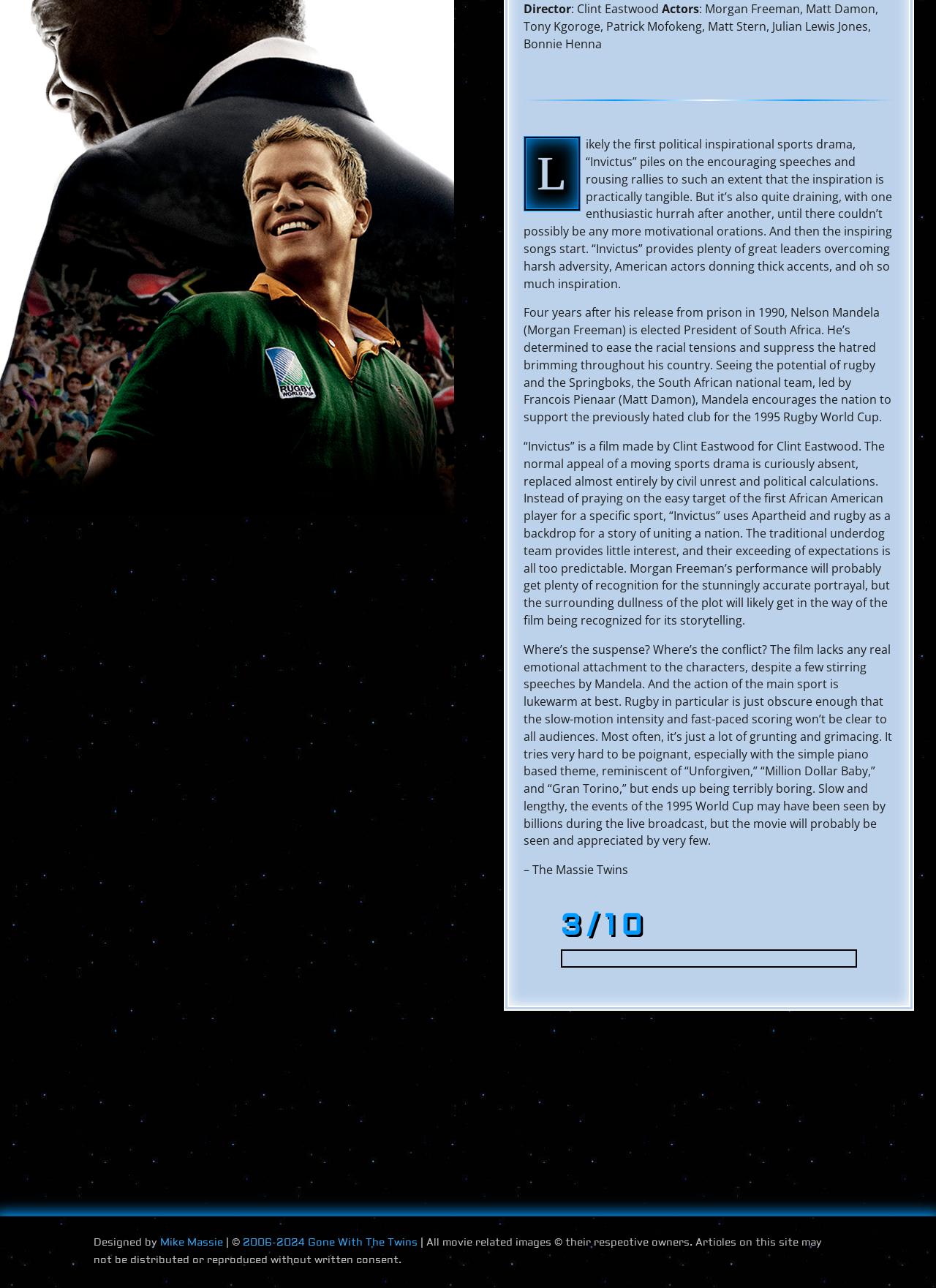Identify the bounding box of the HTML element described as: "Clint Eastwood".

[0.11, 0.441, 0.194, 0.451]